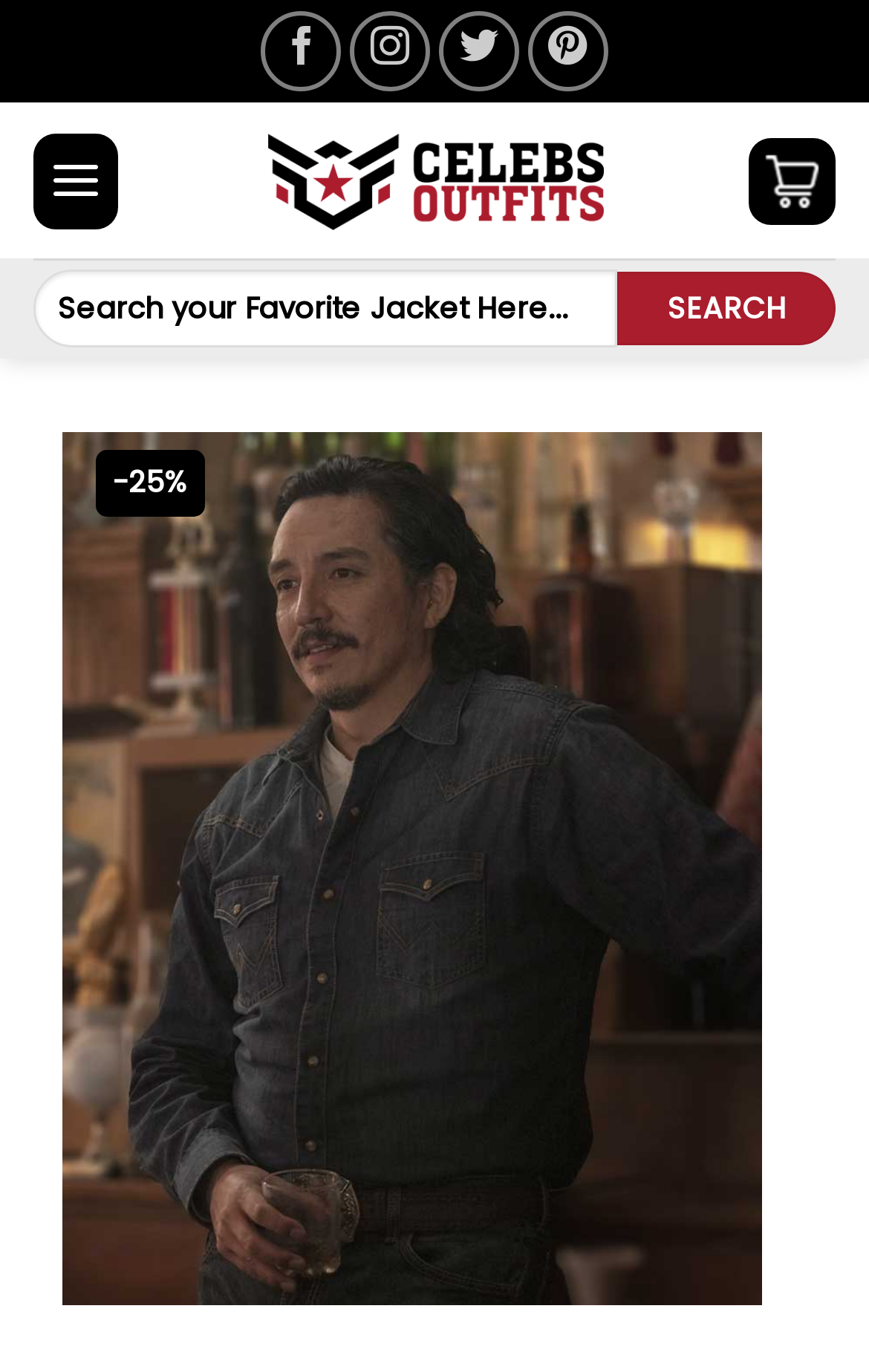How many search box elements are there?
Using the image, answer in one word or phrase.

1